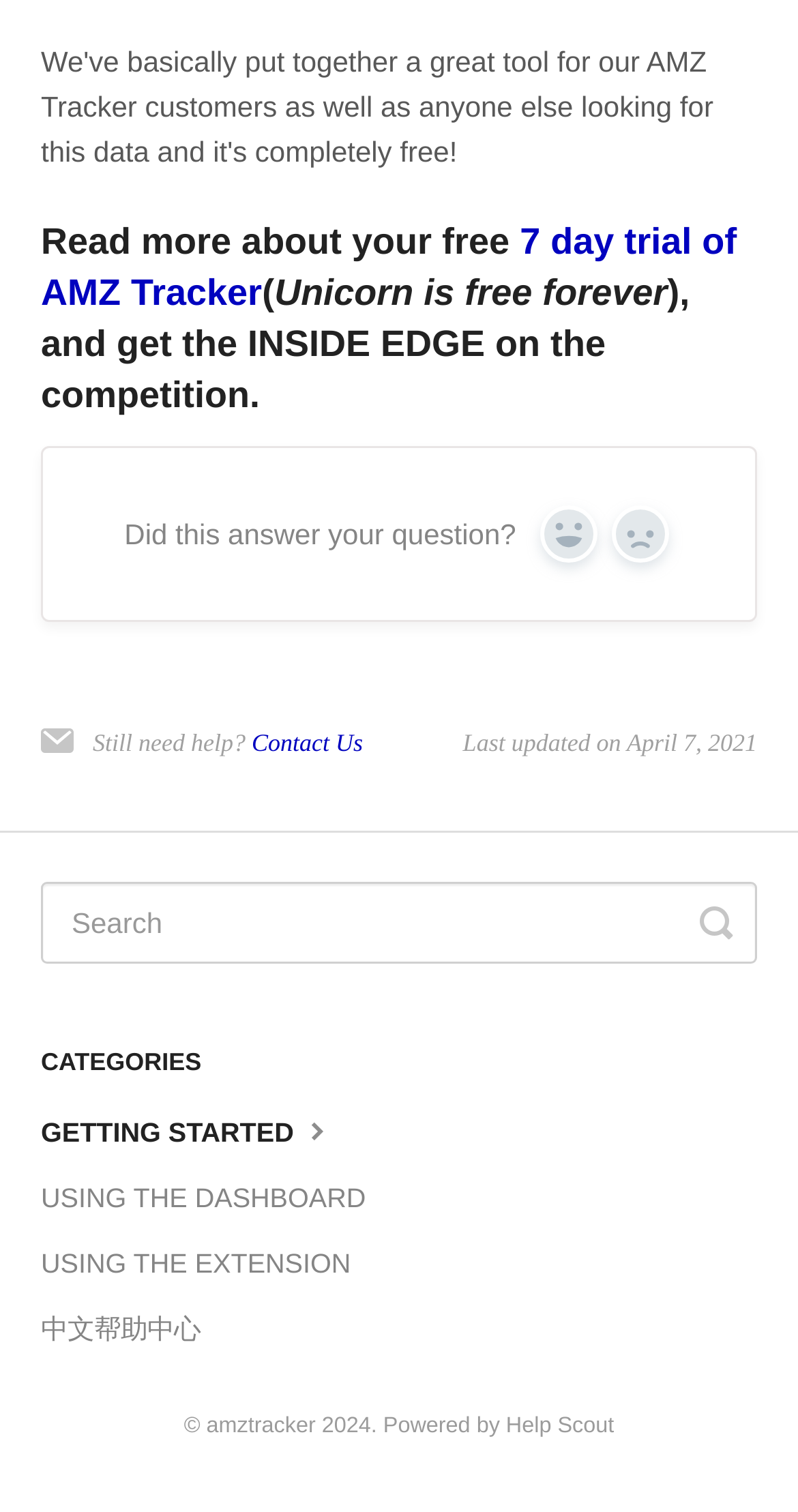Identify the bounding box coordinates for the region to click in order to carry out this instruction: "Type in the search box". Provide the coordinates using four float numbers between 0 and 1, formatted as [left, top, right, bottom].

[0.051, 0.583, 0.949, 0.638]